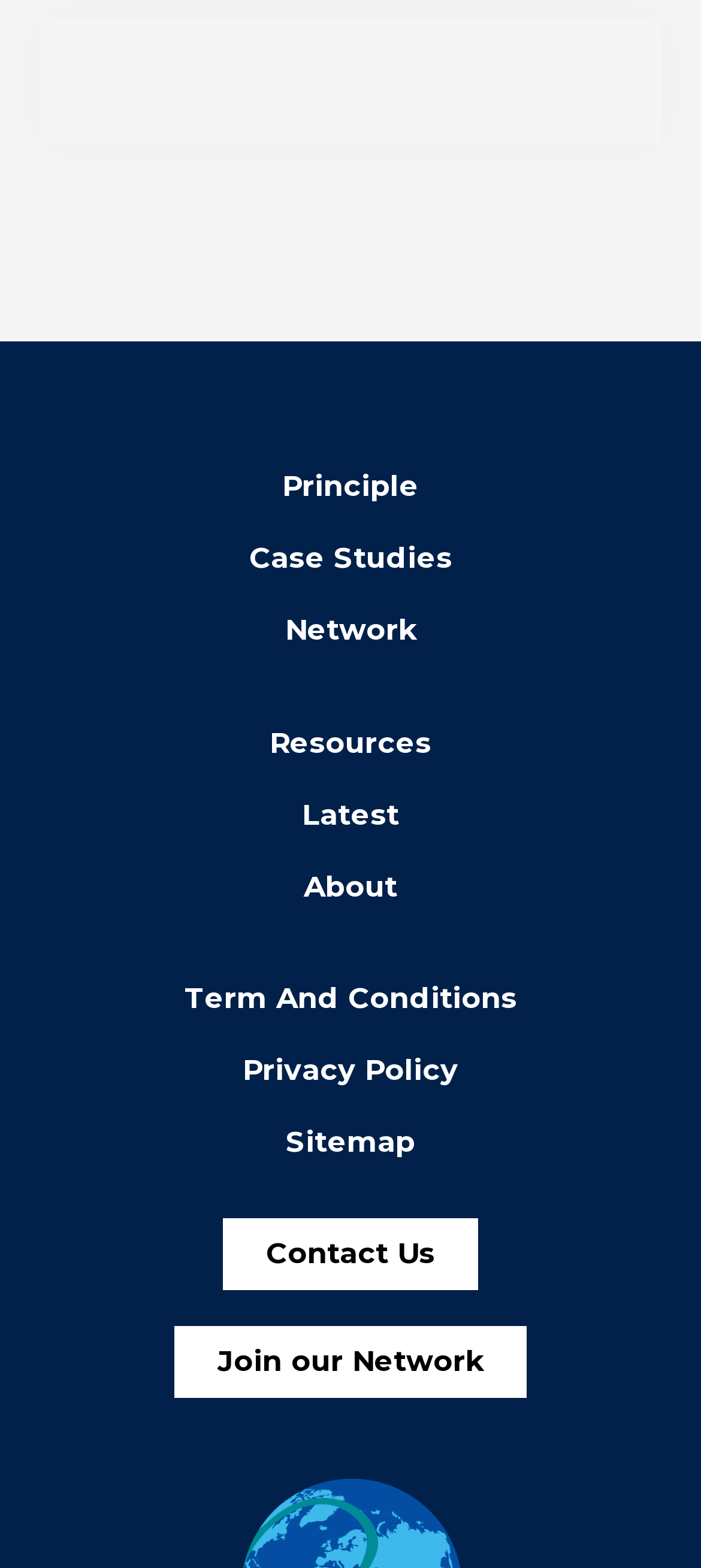Bounding box coordinates are given in the format (top-left x, top-left y, bottom-right x, bottom-right y). All values should be floating point numbers between 0 and 1. Provide the bounding box coordinate for the UI element described as: Case Studies

[0.051, 0.344, 0.949, 0.37]